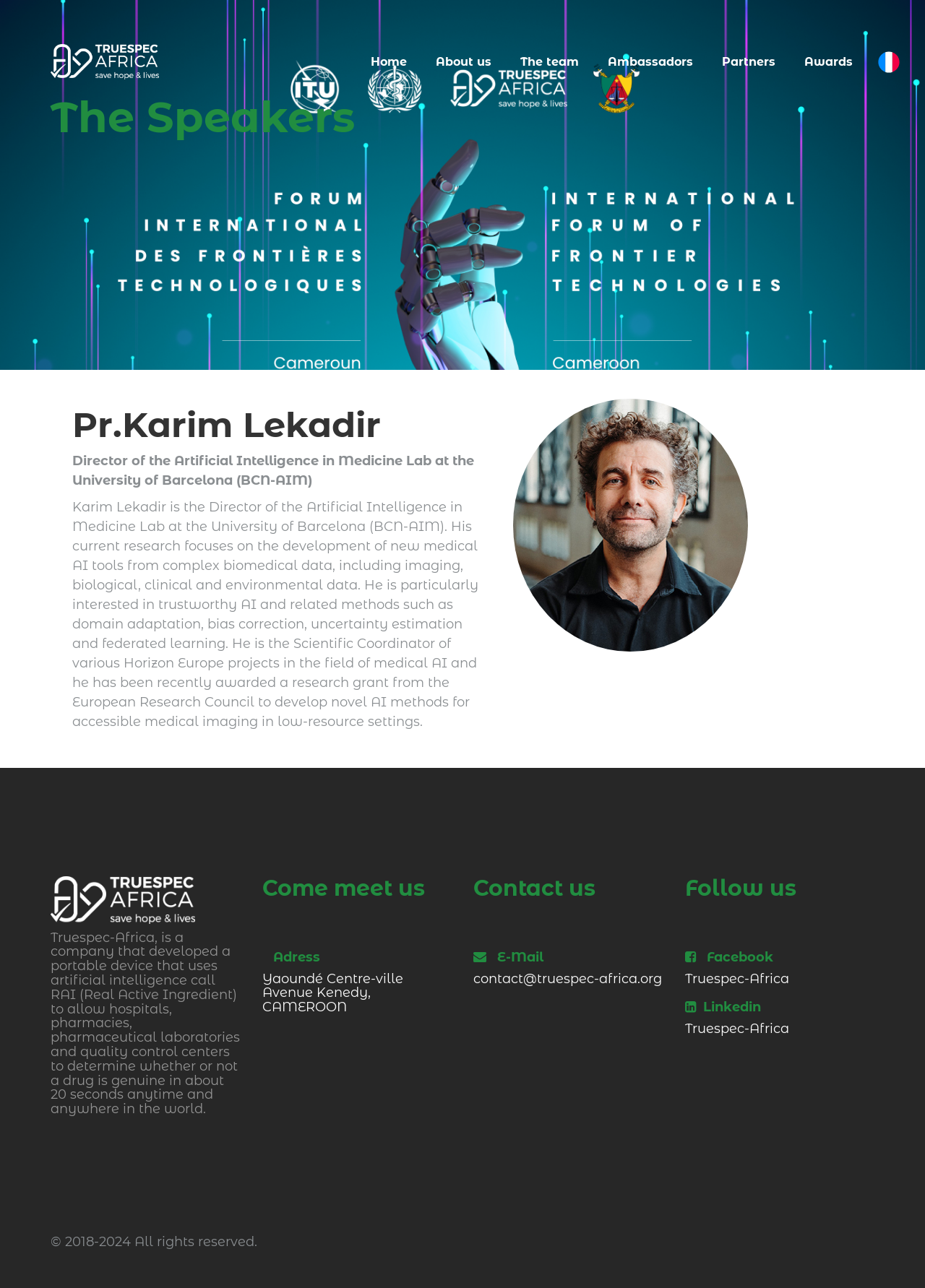Determine the bounding box coordinates of the clickable area required to perform the following instruction: "Follow Truespec-Africa on Facebook". The coordinates should be represented as four float numbers between 0 and 1: [left, top, right, bottom].

[0.74, 0.738, 0.945, 0.749]